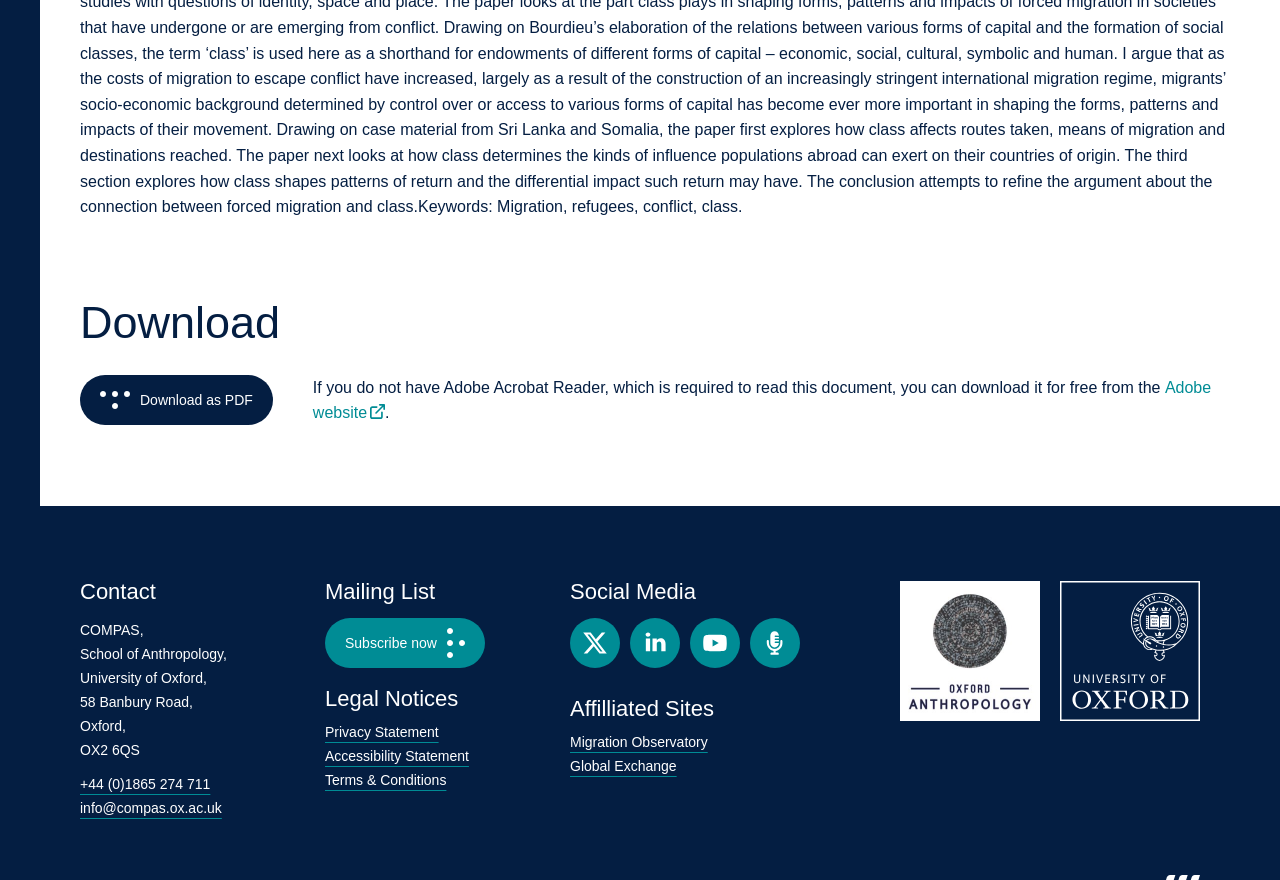Locate and provide the bounding box coordinates for the HTML element that matches this description: "info@compas.ox.ac.uk".

[0.062, 0.909, 0.173, 0.927]